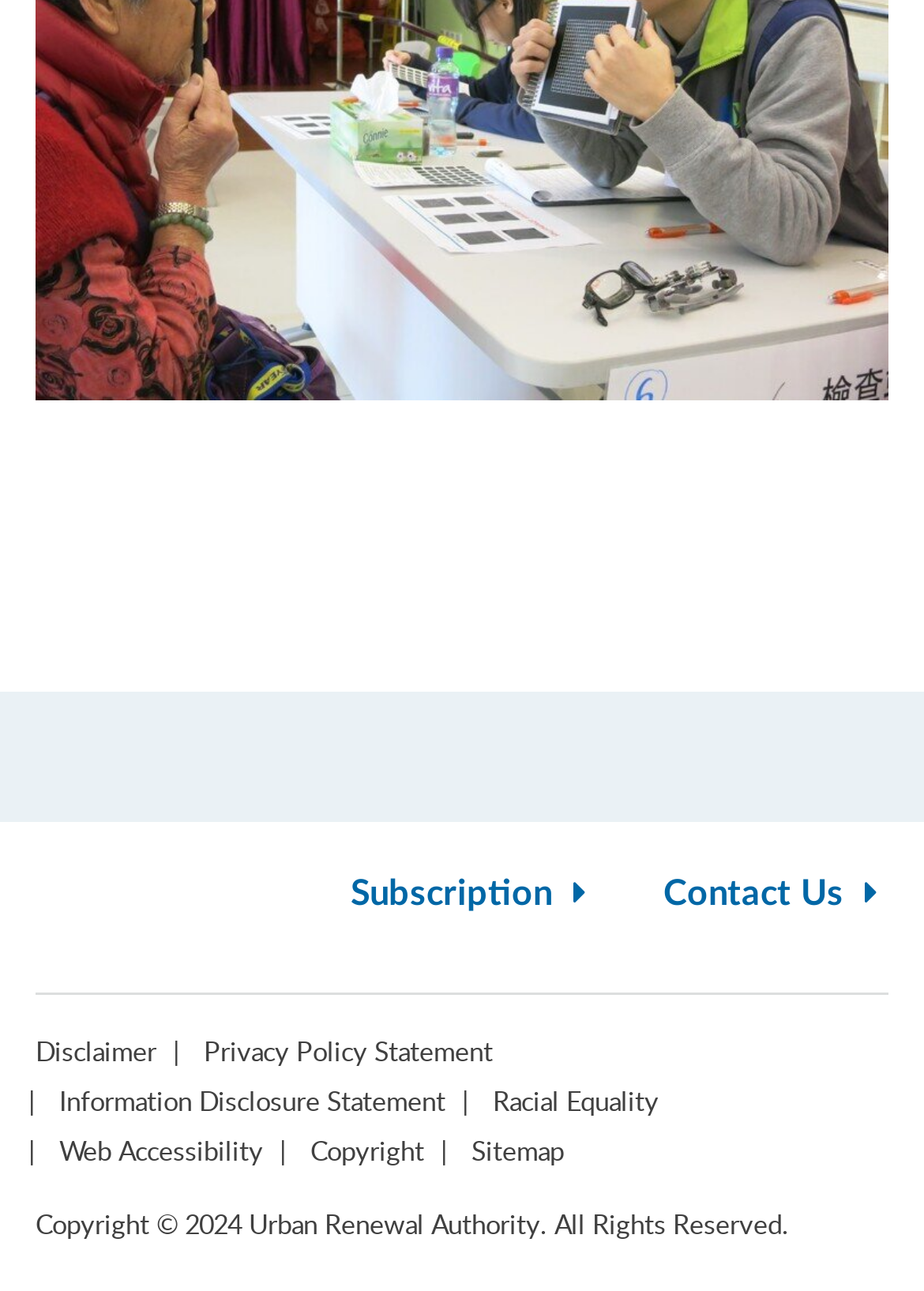What is the copyright year of the Urban Renewal Authority?
Use the image to answer the question with a single word or phrase.

2024